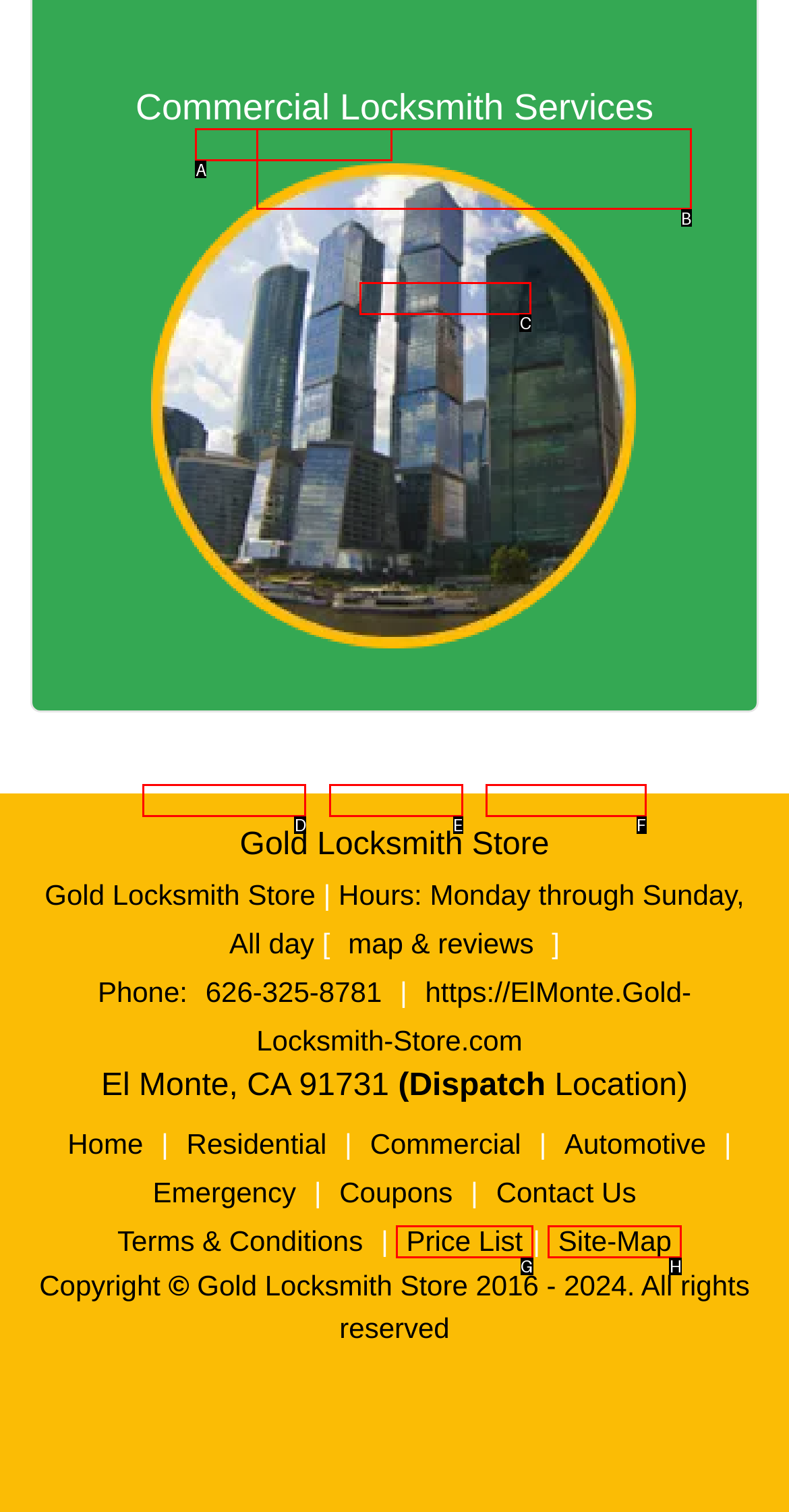From the given choices, determine which HTML element matches the description: Menu. Reply with the appropriate letter.

None